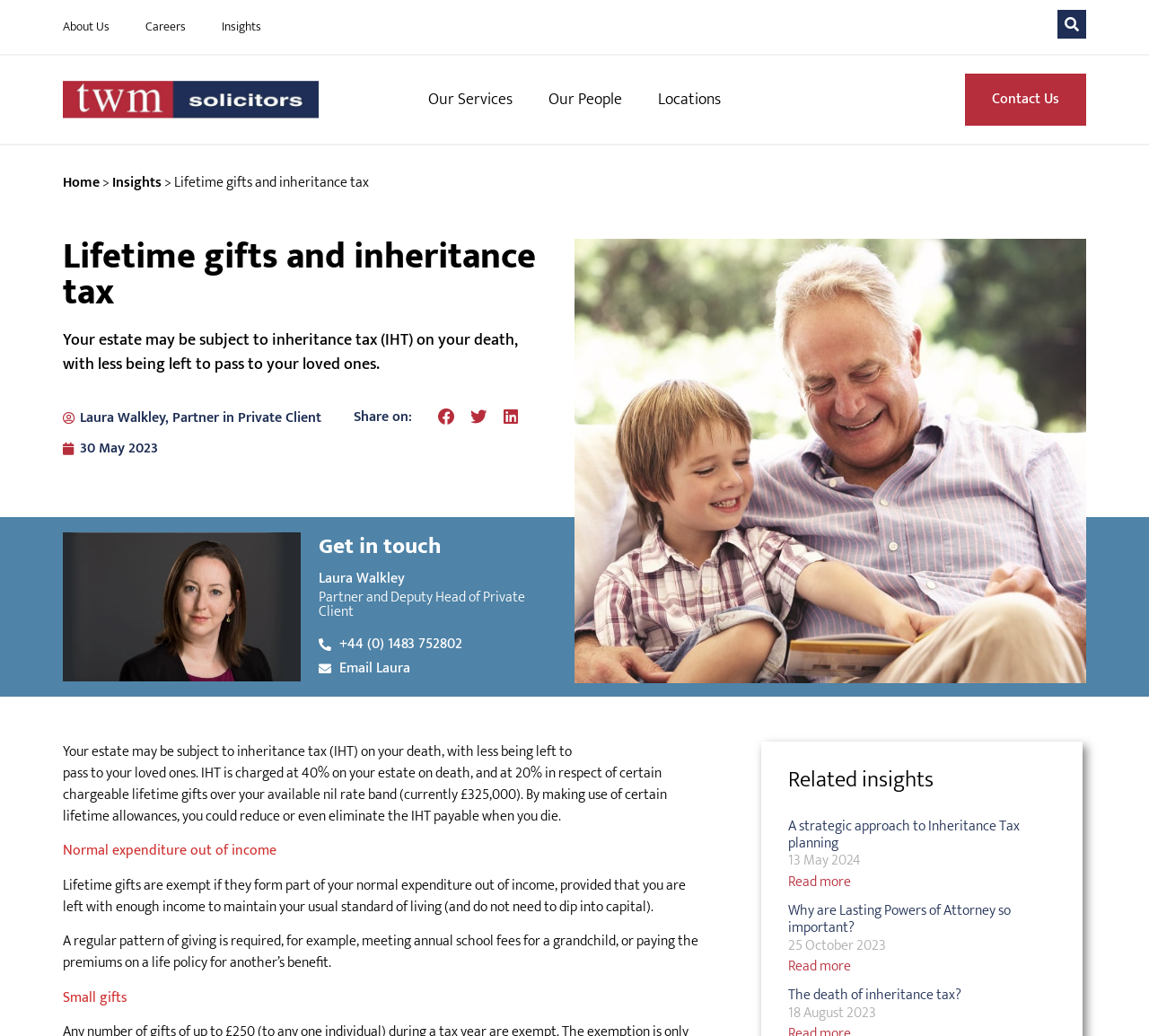Answer this question in one word or a short phrase: What is the topic of this webpage?

Inheritance tax